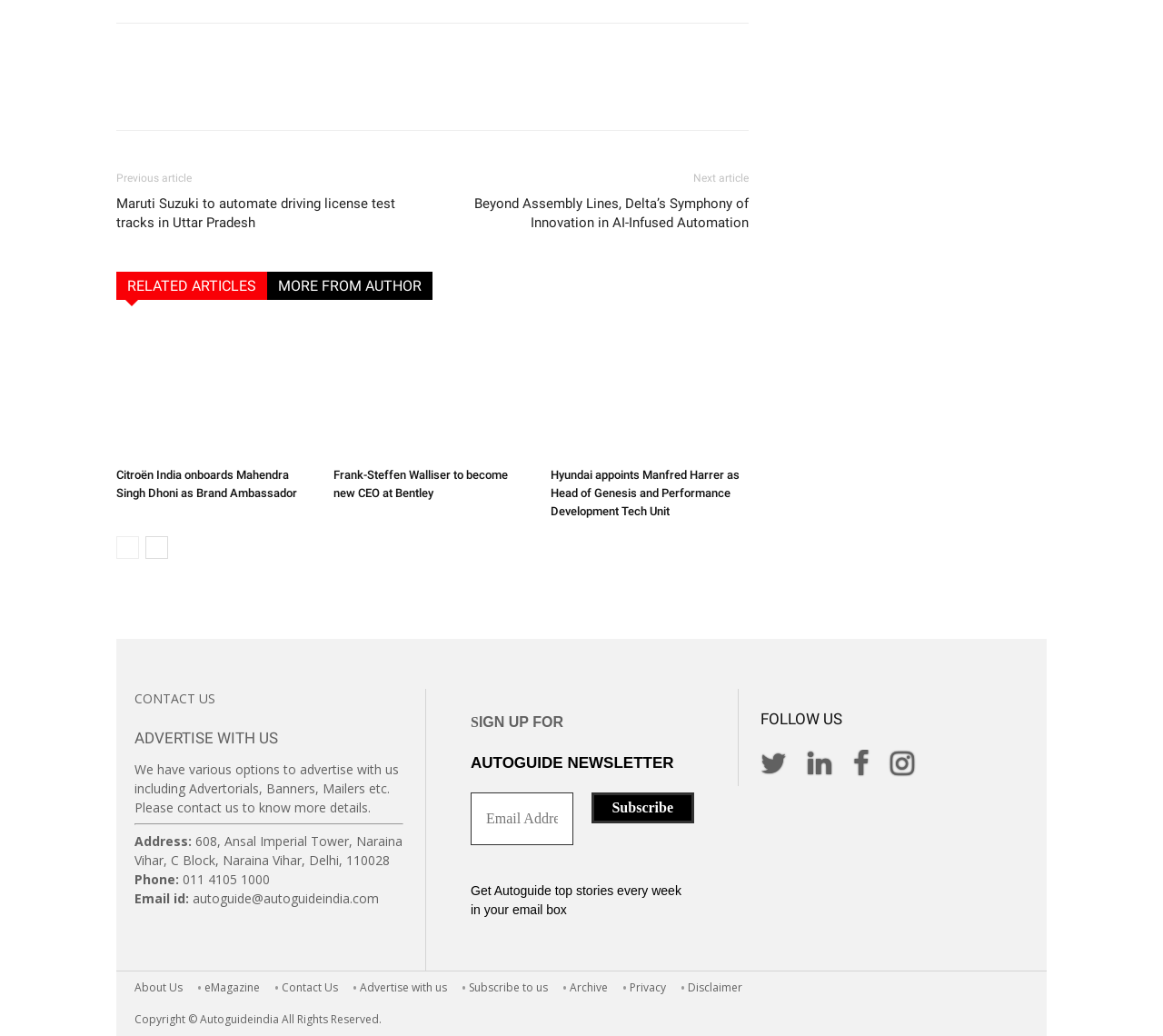What is the purpose of the textbox with a label 'Email Address *'?
Answer briefly with a single word or phrase based on the image.

To subscribe to Autoguide newsletter